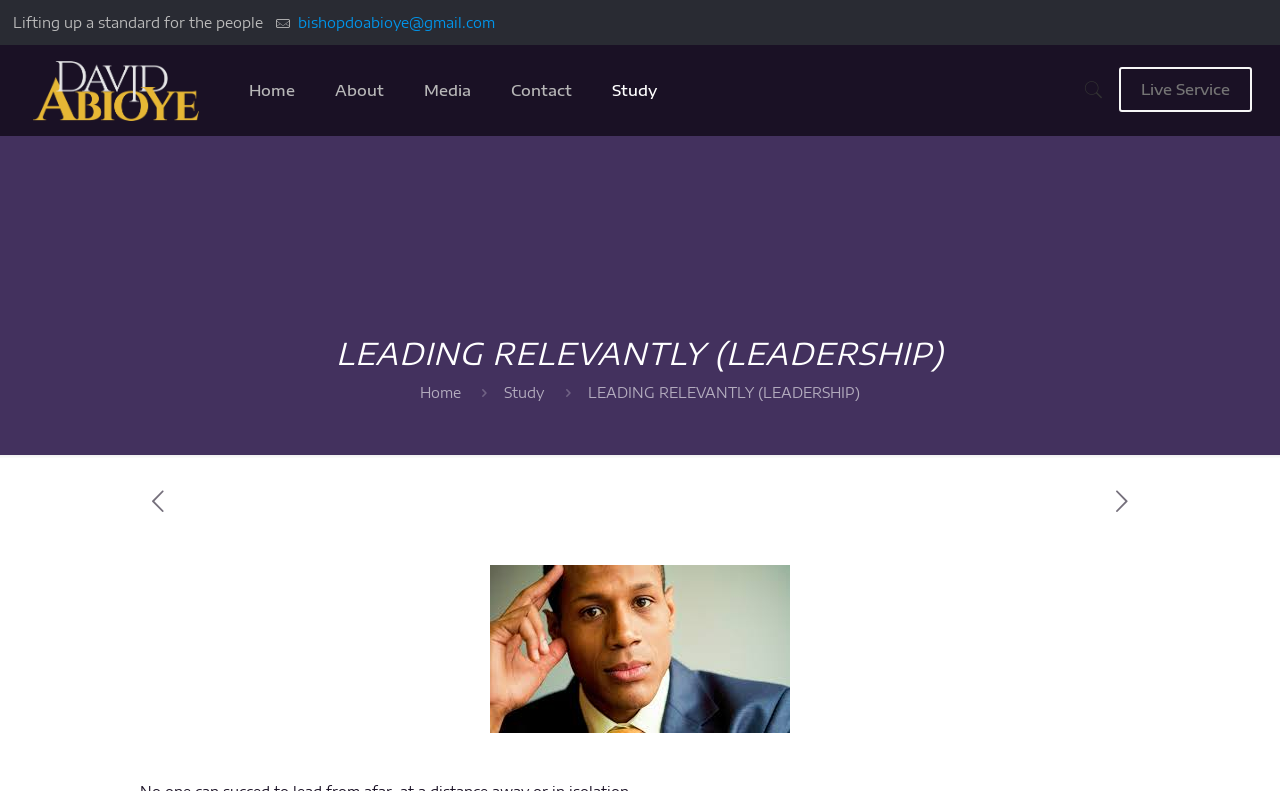Using the information from the screenshot, answer the following question thoroughly:
What is the email address provided on the webpage?

I found the email address by looking at the link element with the text 'bishopdoabioye@gmail.com' at coordinates [0.23, 0.018, 0.387, 0.039]. This email address is likely a contact method for the person or organization mentioned on the webpage.